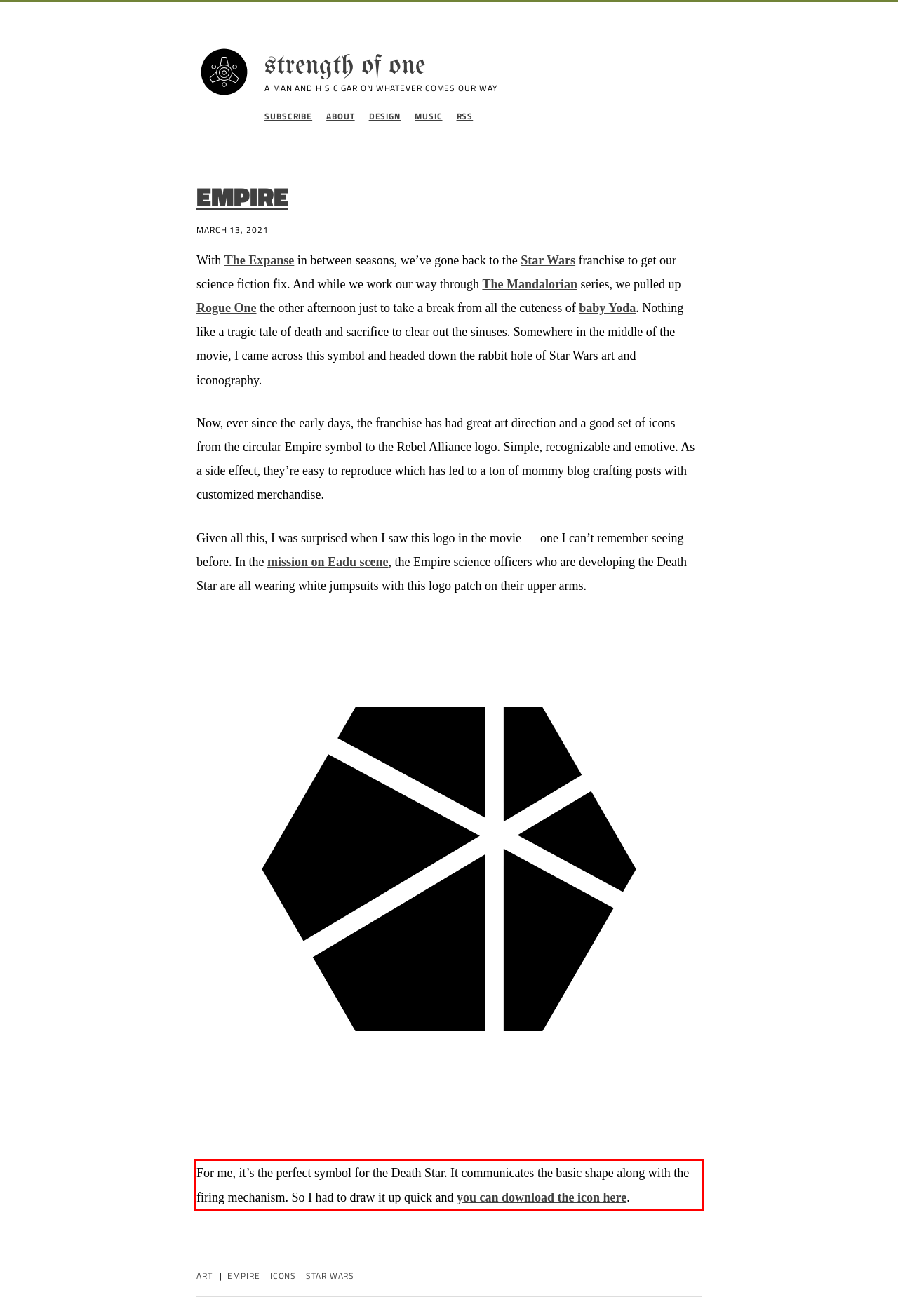Observe the screenshot of the webpage, locate the red bounding box, and extract the text content within it.

For me, it’s the perfect symbol for the Death Star. It communicates the basic shape along with the firing mechanism. So I had to draw it up quick and you can download the icon here.